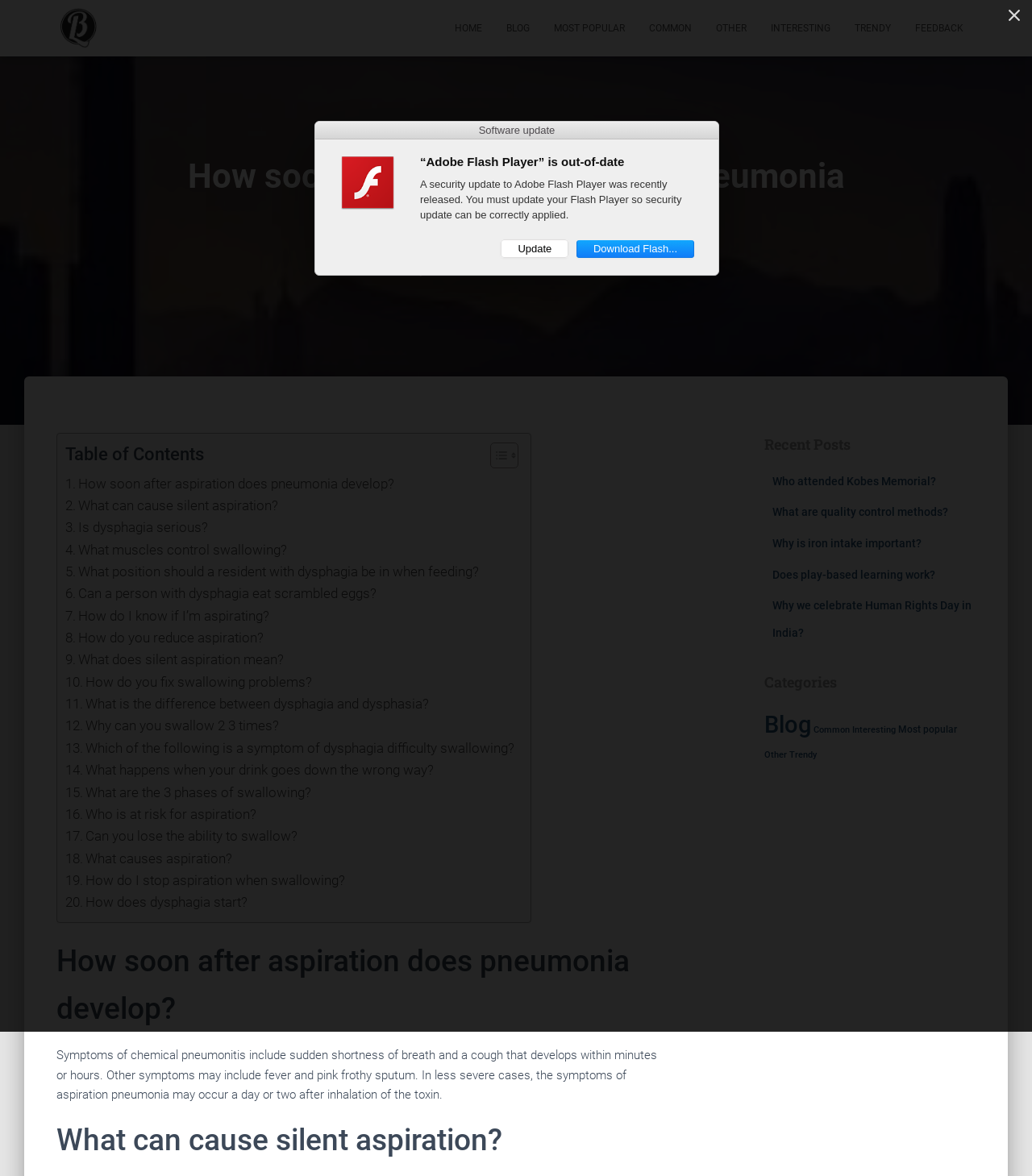Please find the top heading of the webpage and generate its text.

How soon after aspiration does pneumonia develop?